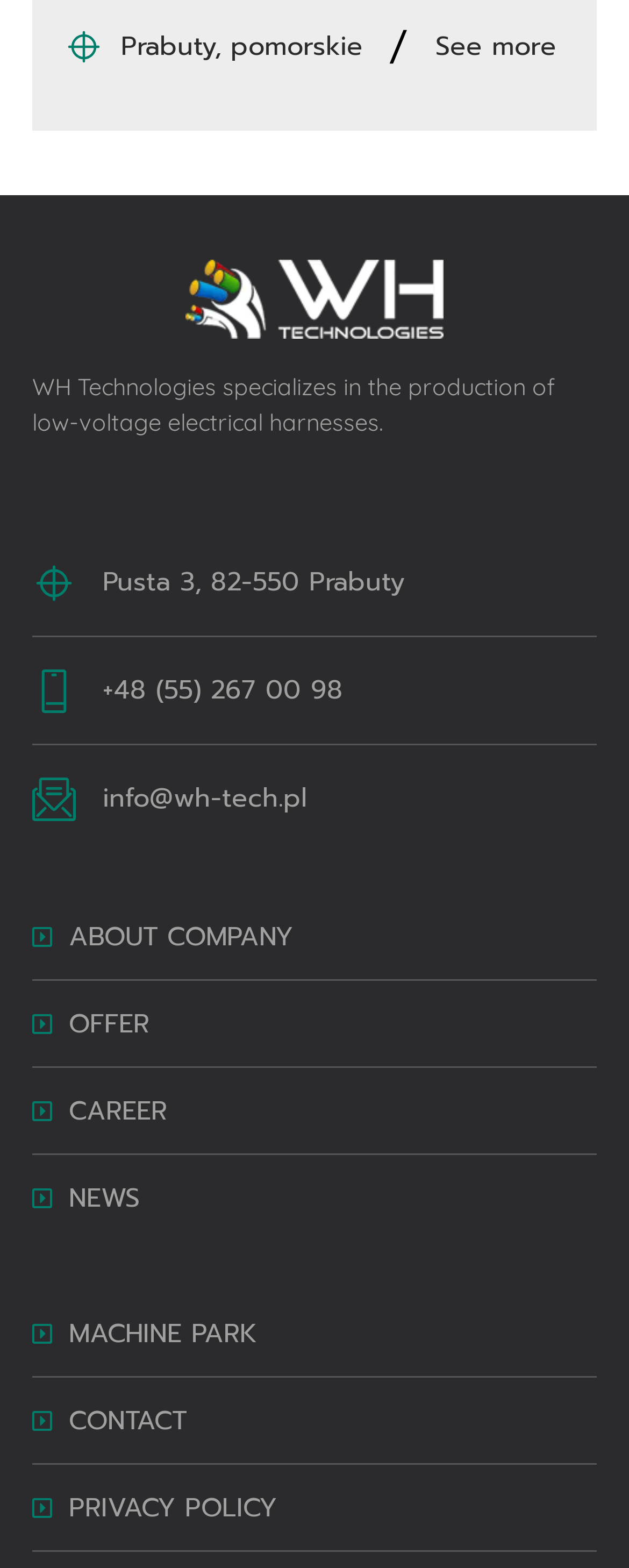What is the company name?
Answer the question based on the image using a single word or a brief phrase.

WH Technologies